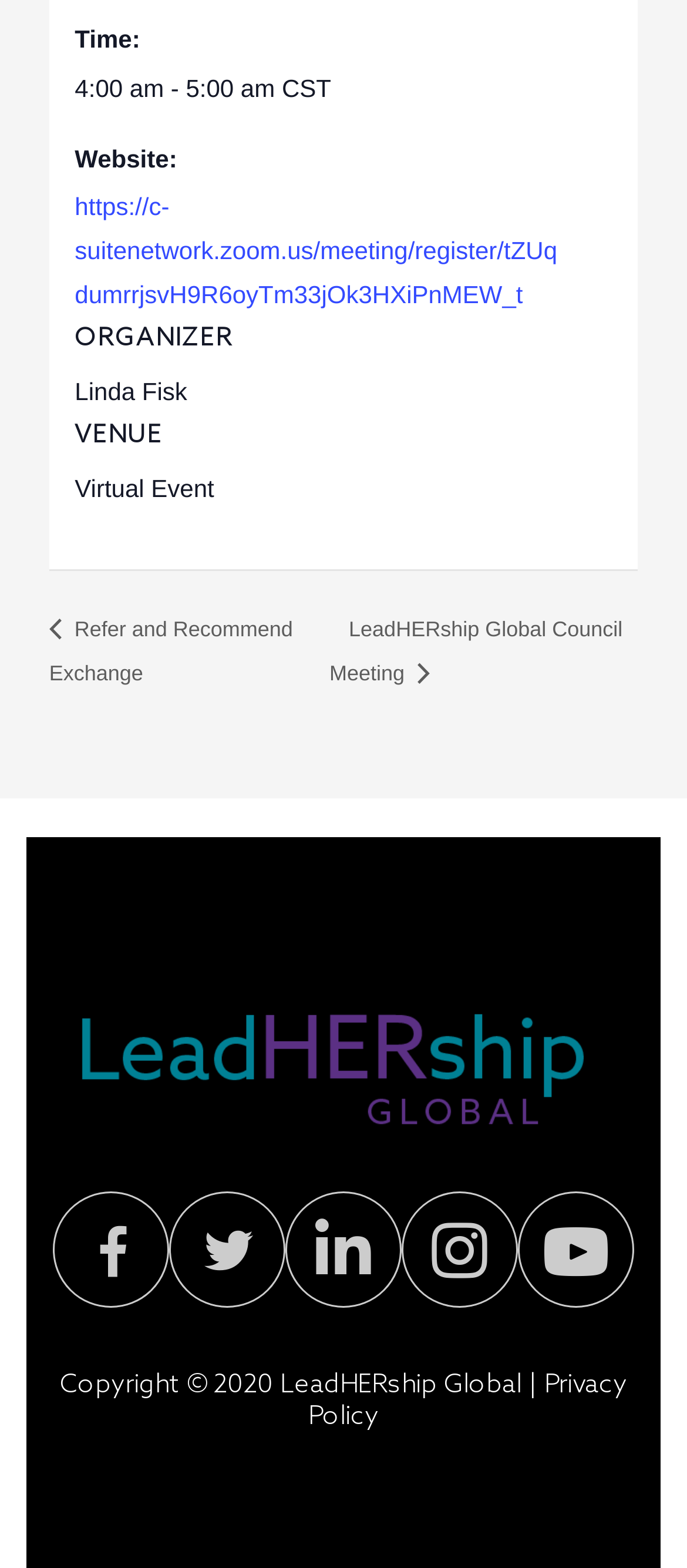Please find the bounding box for the following UI element description. Provide the coordinates in (top-left x, top-left y, bottom-right x, bottom-right y) format, with values between 0 and 1: https://c-suitenetwork.zoom.us/meeting/register/tZUqdumrrjsvH9R6oyTm33jOk3HXiPnMEW_t

[0.109, 0.123, 0.811, 0.197]